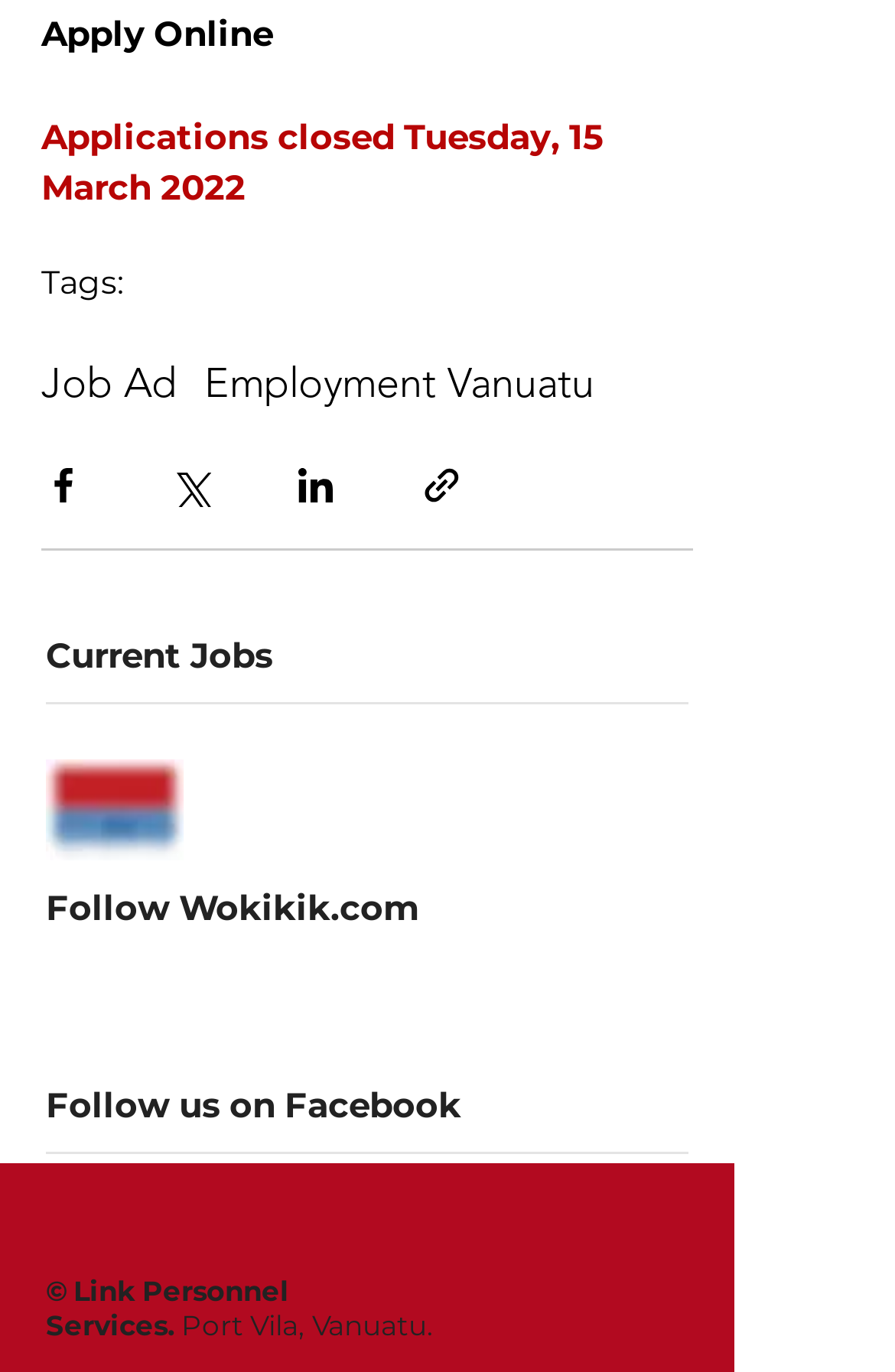Can you identify the bounding box coordinates of the clickable region needed to carry out this instruction: 'View job ad'? The coordinates should be four float numbers within the range of 0 to 1, stated as [left, top, right, bottom].

[0.046, 0.261, 0.197, 0.297]